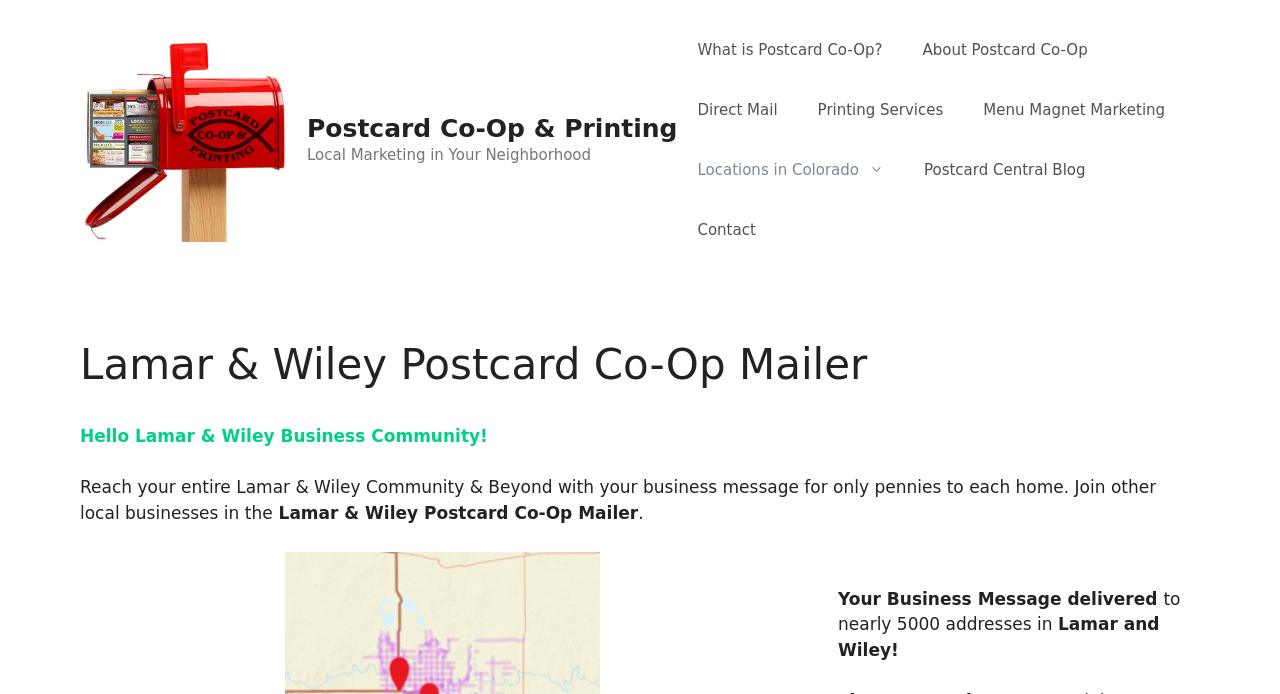Highlight the bounding box of the UI element that corresponds to this description: "Postcard Central Blog".

[0.706, 0.202, 0.864, 0.288]